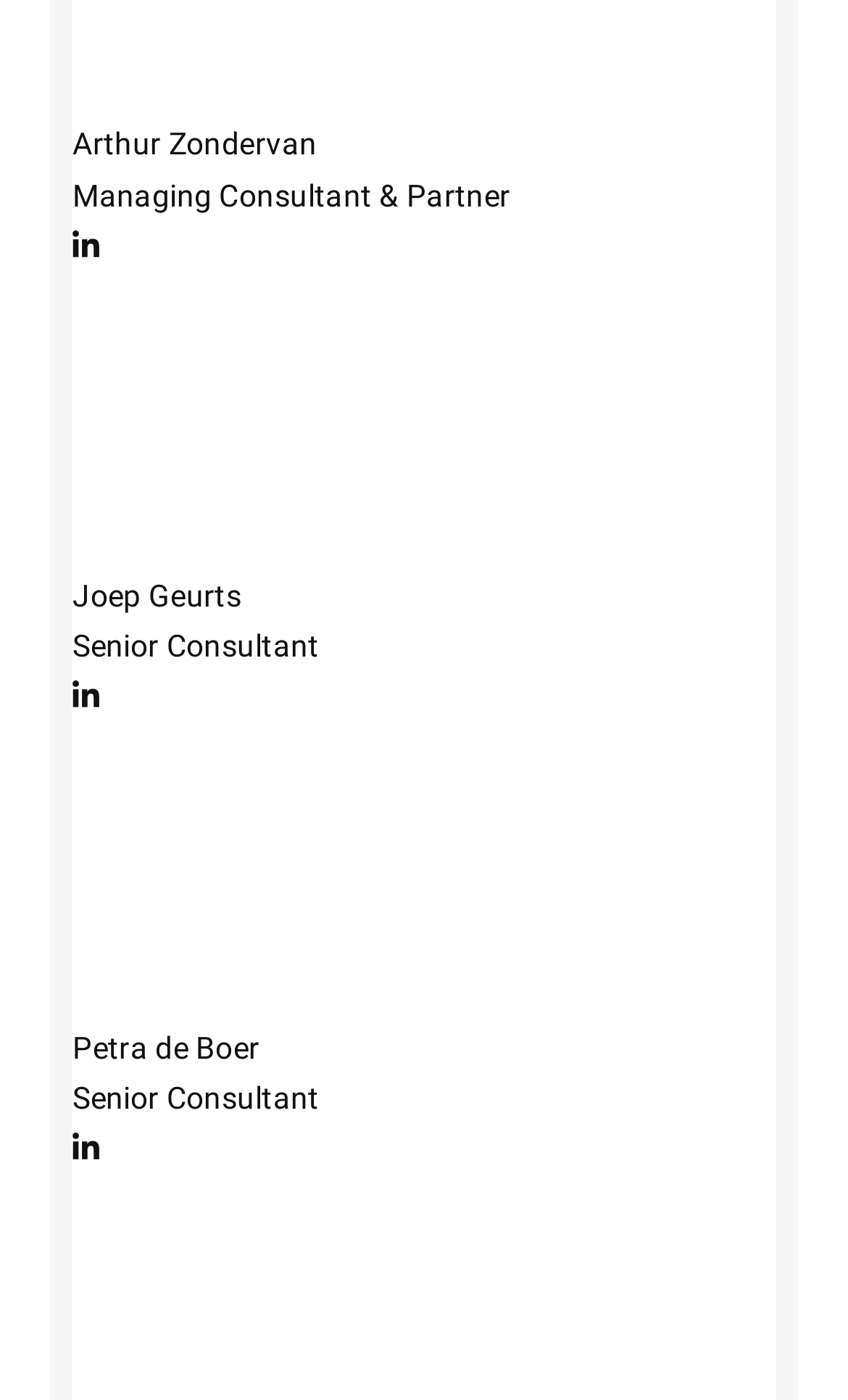Is Petra de Boer a Managing Consultant?
From the details in the image, provide a complete and detailed answer to the question.

I looked at the link 'Petra de Boer Senior Consultant' which indicates that Petra de Boer is a Senior Consultant, but not a Managing Consultant. There is no mention of 'Managing Consultant' in her description.